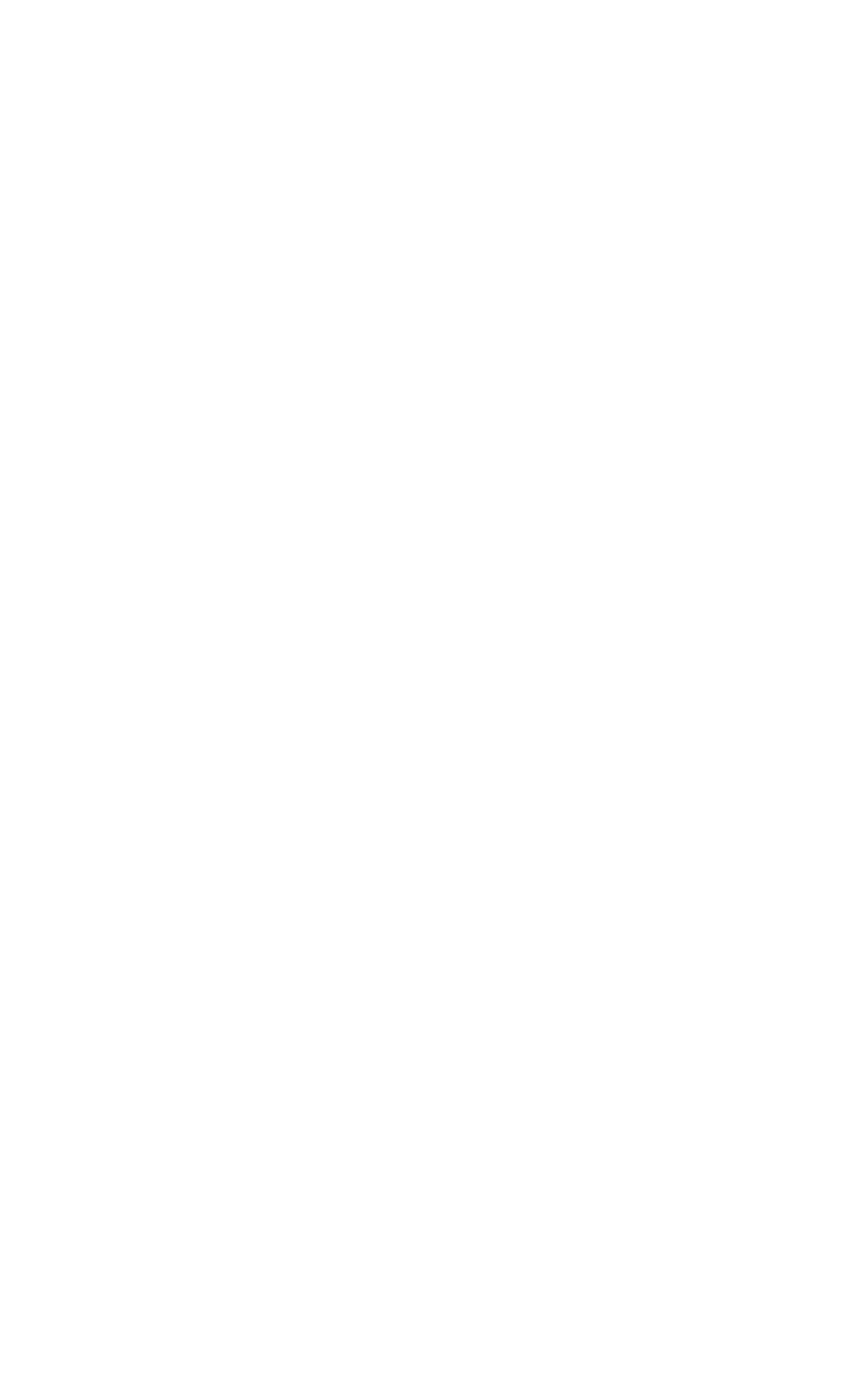Determine the coordinates of the bounding box that should be clicked to complete the instruction: "view next post". The coordinates should be represented by four float numbers between 0 and 1: [left, top, right, bottom].

[0.5, 0.733, 0.938, 0.985]